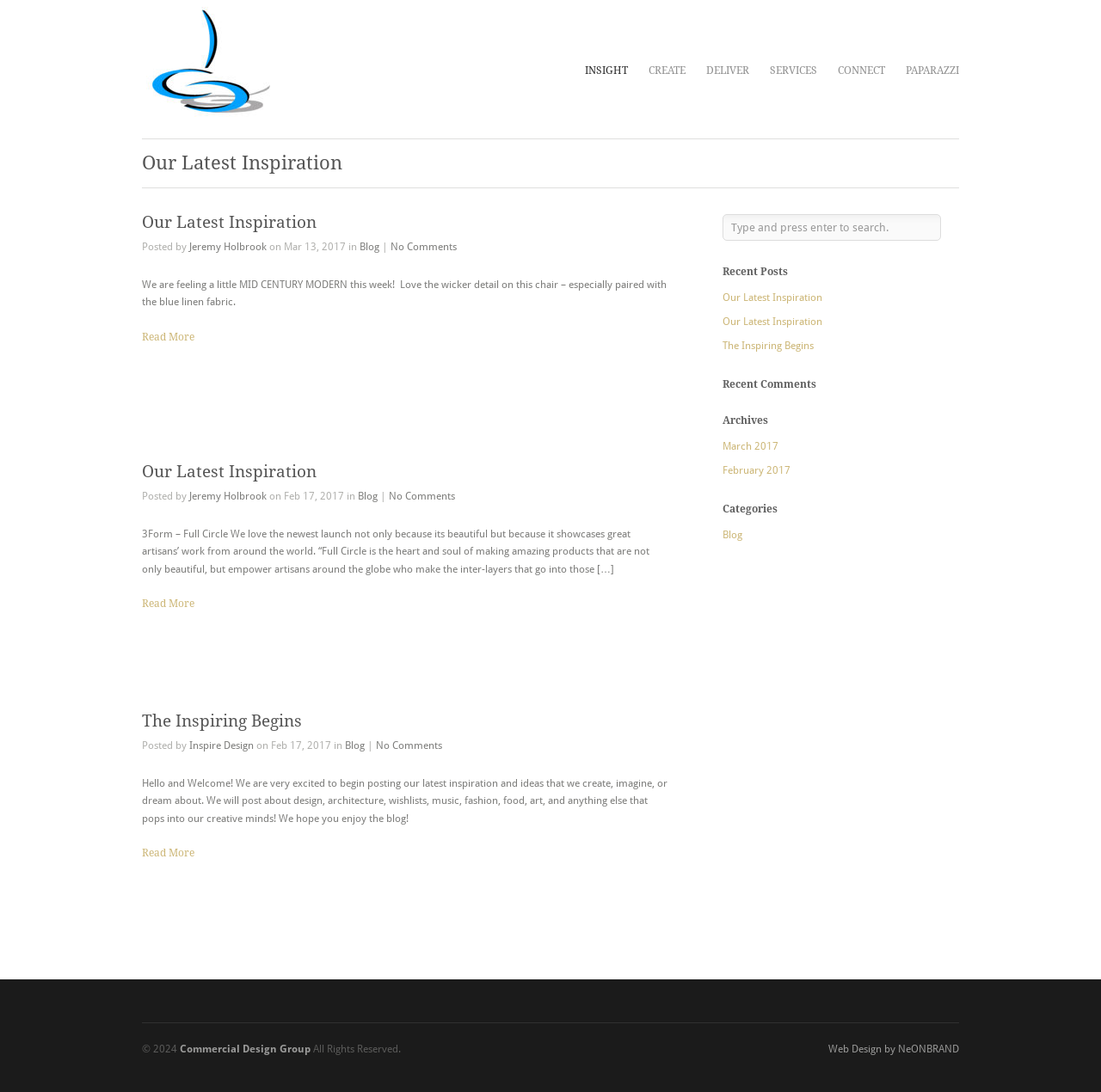What is the author of the first latest inspiration? Based on the screenshot, please respond with a single word or phrase.

Jeremy Holbrook